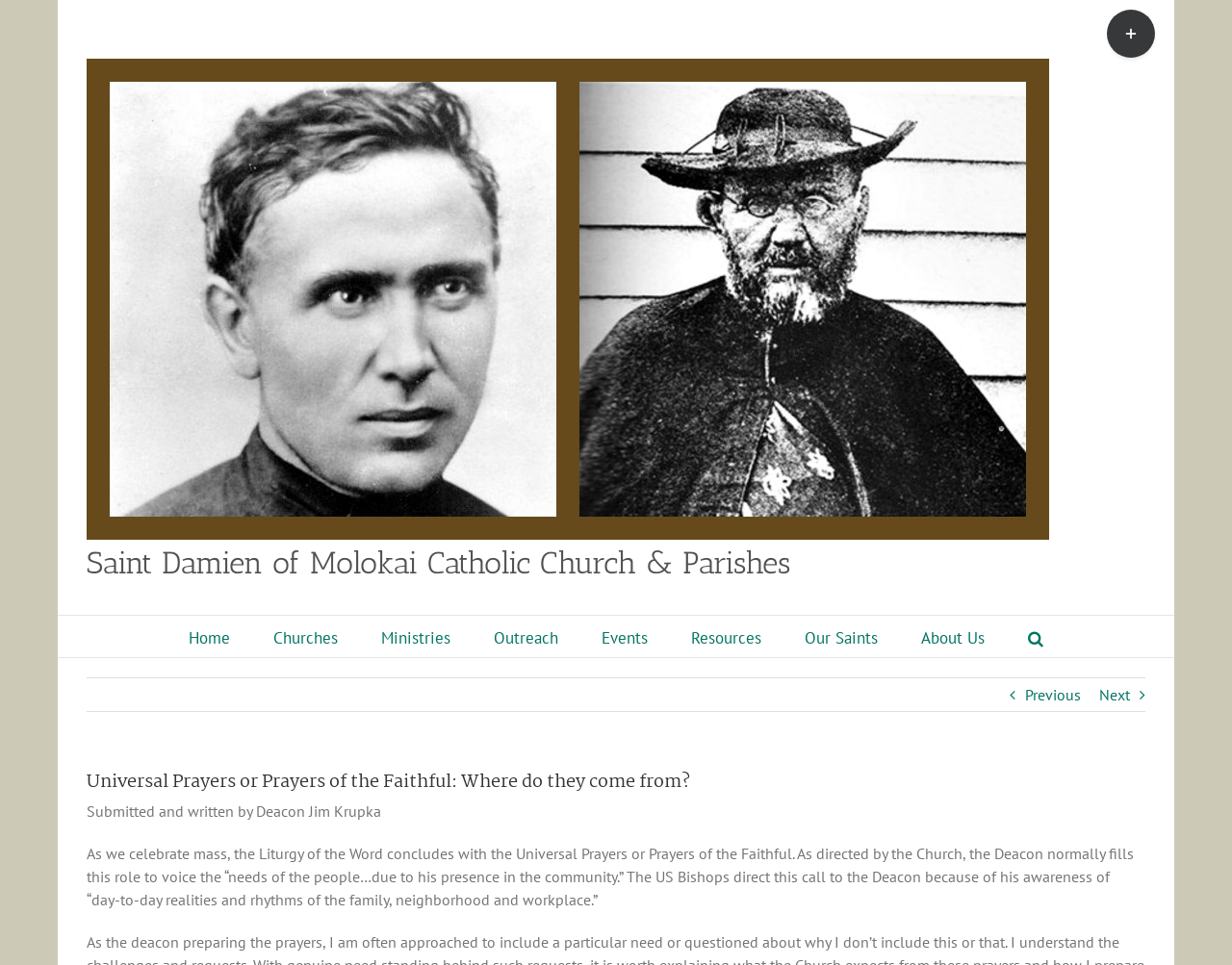Please give a one-word or short phrase response to the following question: 
What is the name of the church?

Saint Damien of Molokai Catholic Church